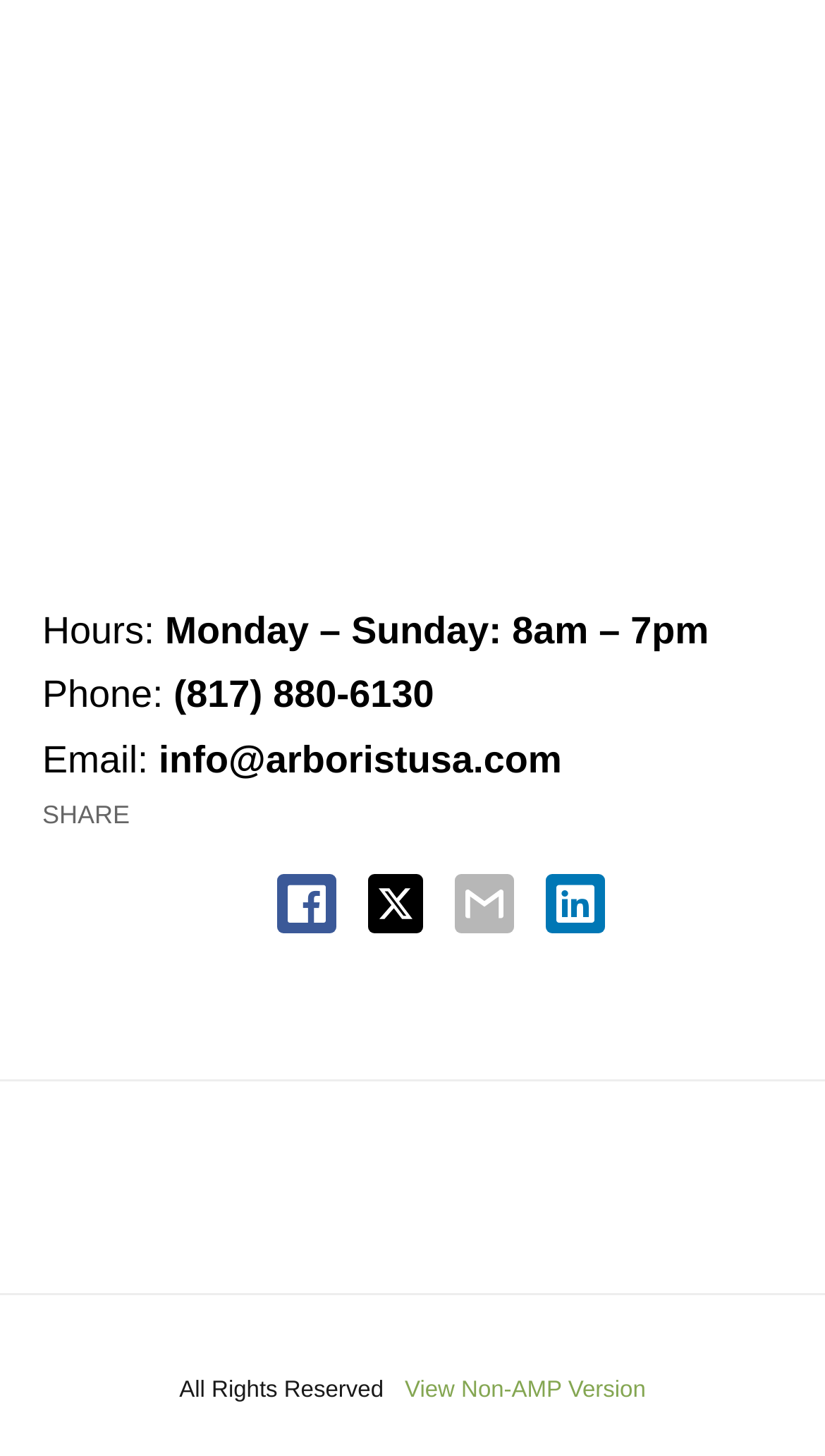What is the copyright statement?
Answer the question with a single word or phrase by looking at the picture.

All Rights Reserved